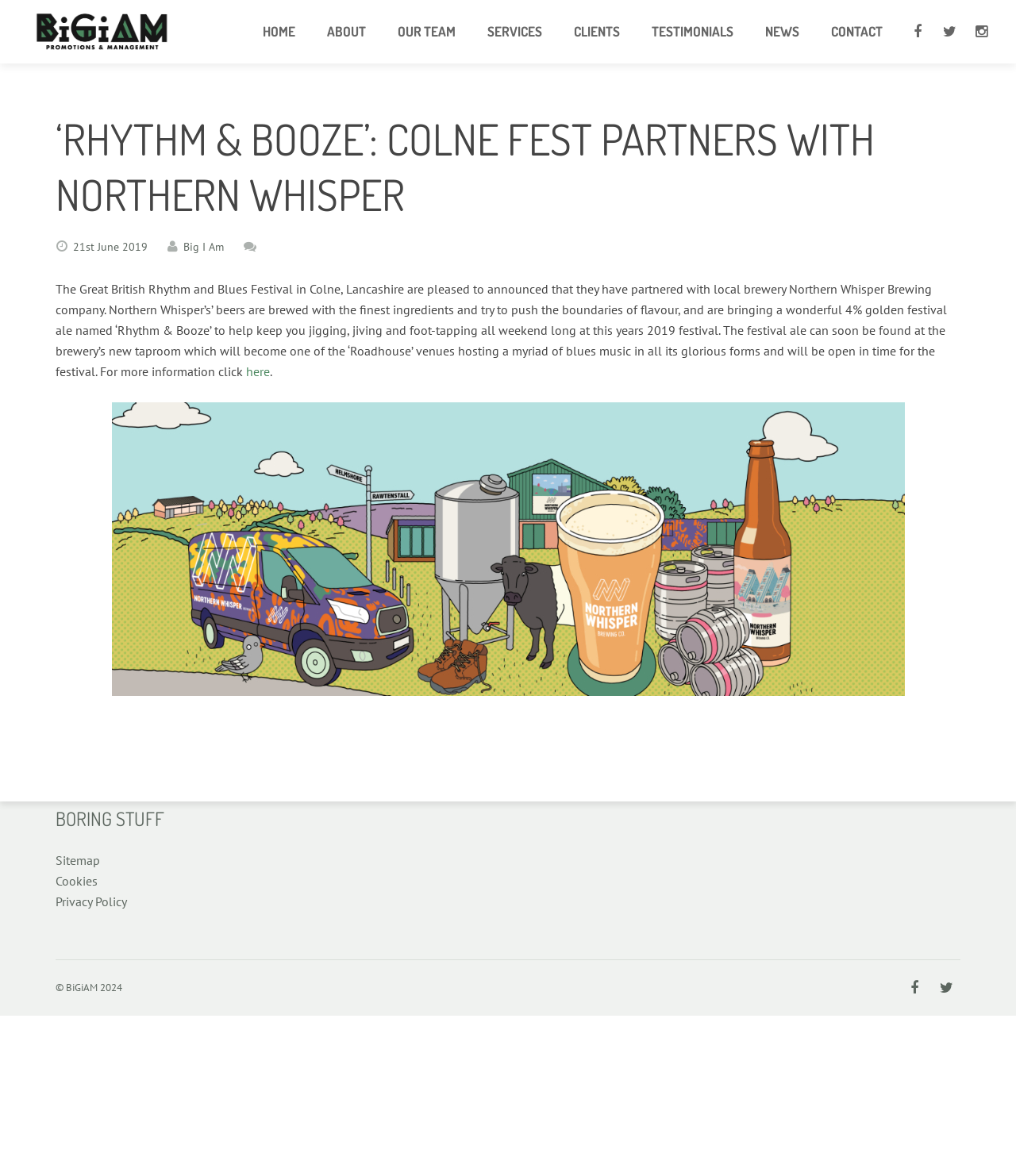What is the year of copyright mentioned on the webpage?
Using the image as a reference, give an elaborate response to the question.

I found this answer by reading the StaticText element with the text '© BiGiAM 2024'.